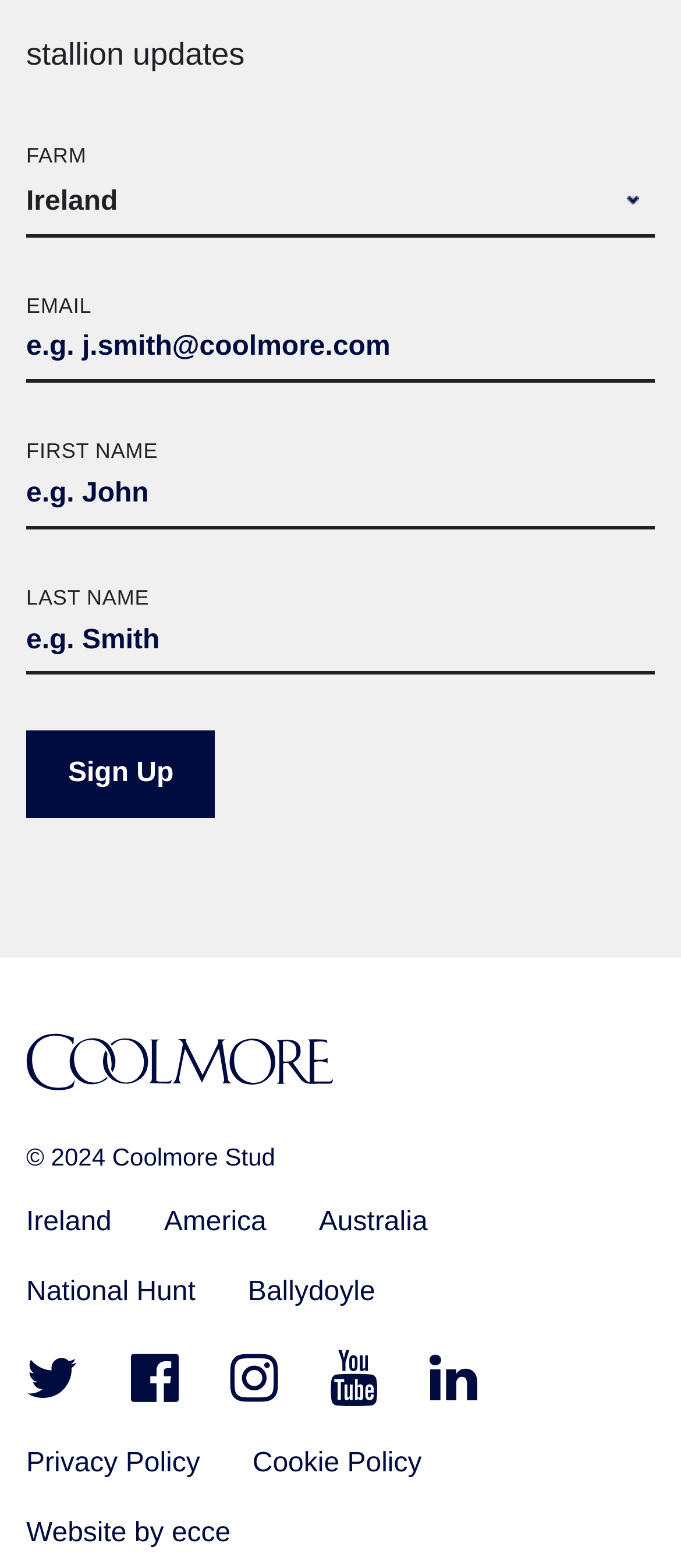Provide a brief response to the question using a single word or phrase: 
What is the purpose of the button?

Sign Up